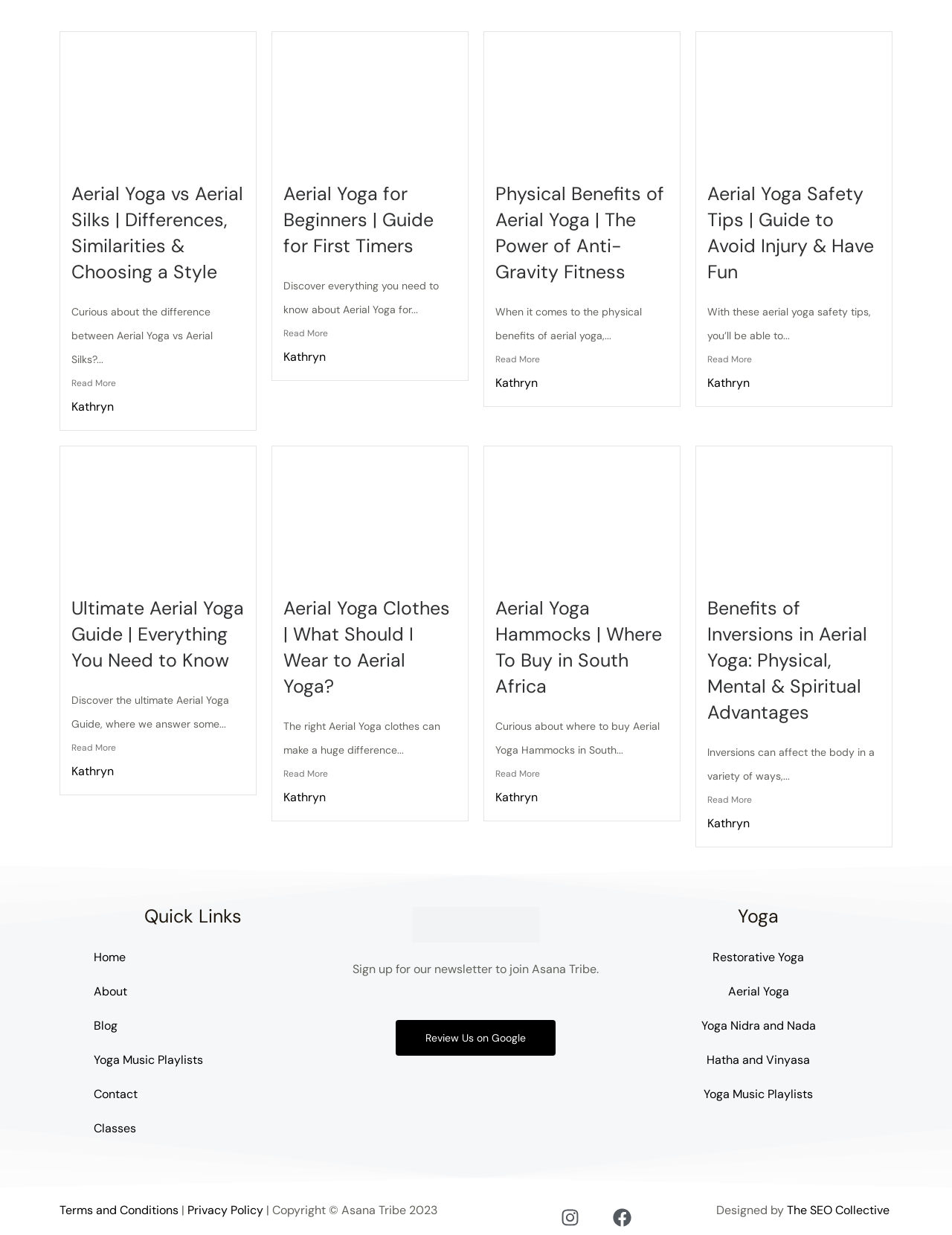Kindly determine the bounding box coordinates of the area that needs to be clicked to fulfill this instruction: "View 'Ultimate Aerial Yoga Guide | Everything You Need to Know'".

[0.075, 0.483, 0.256, 0.545]